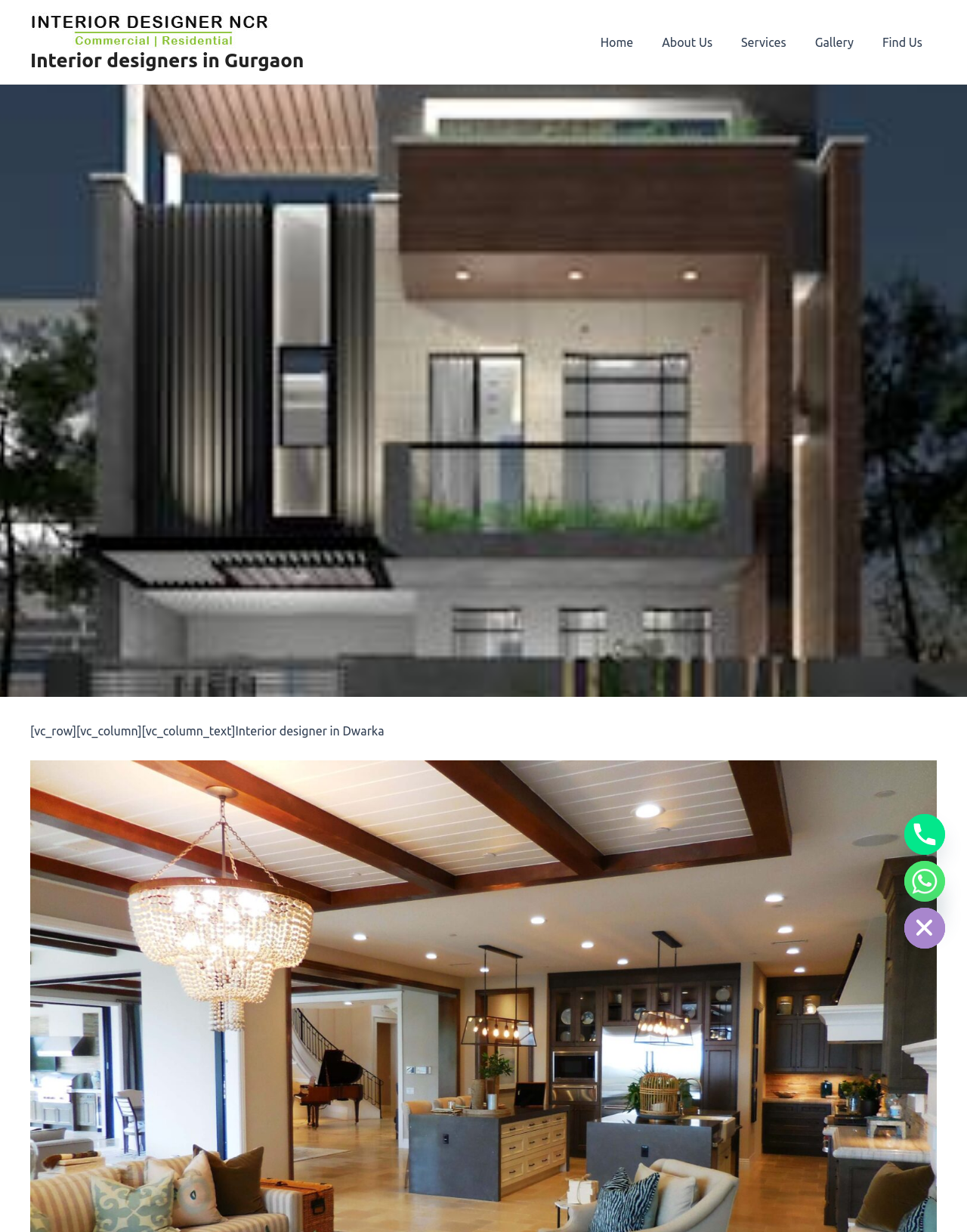Use the information in the screenshot to answer the question comprehensively: How many navigation links are present?

By examining the navigation section 'Site Navigation: Menu Main', I can see that there are 5 links: 'Home', 'About Us', 'Services', 'Gallery', and 'Find Us'.